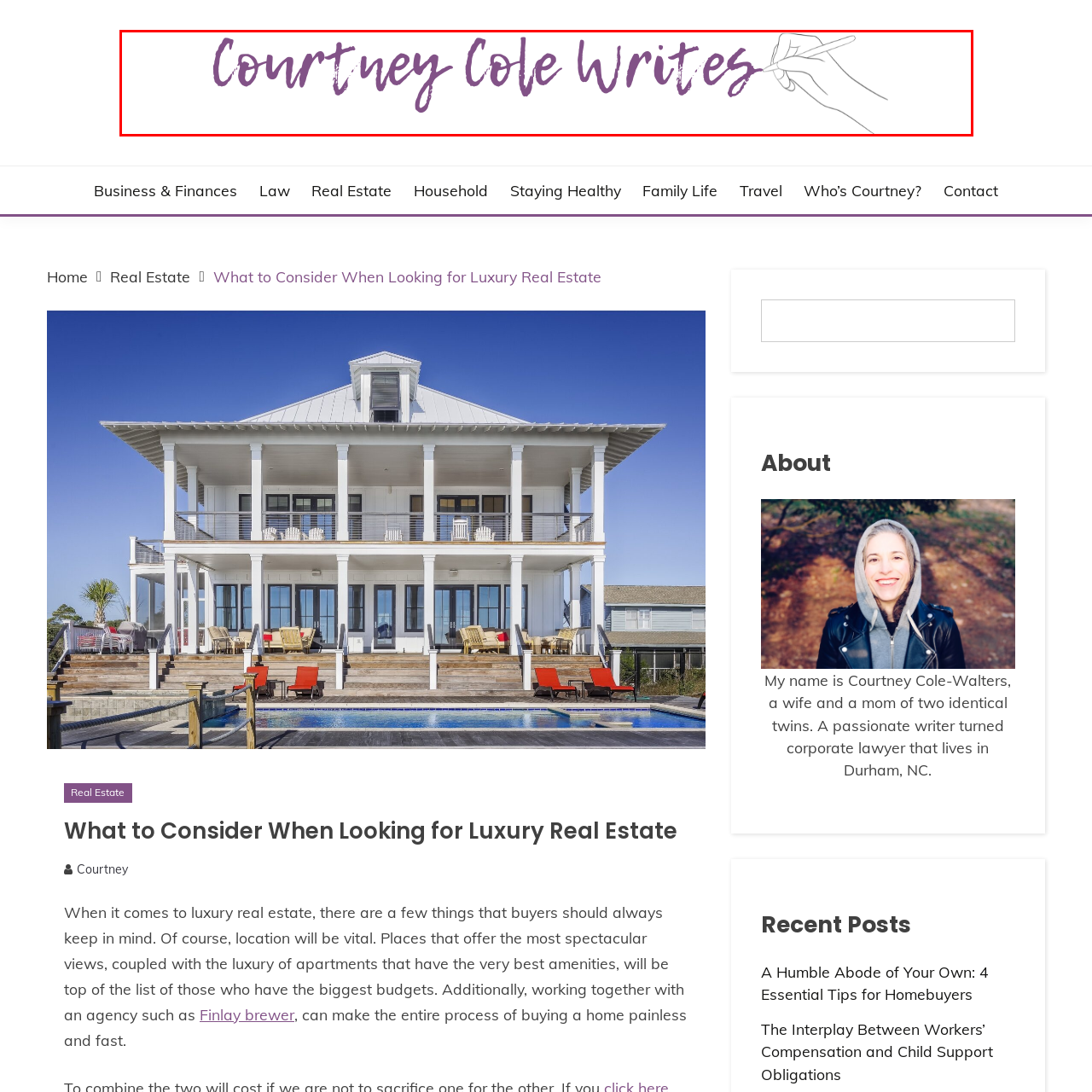Give a detailed account of the scene depicted within the red boundary.

The image features the stylized logo of "Courtney Cole Writes," showcasing the name in an elegant, handwritten font colored in a rich purple hue. Adjacent to the text, there's a subtle illustration of a hand holding a pen, symbolizing the essence of writing and creativity. This logo represents the personal branding of Courtney Cole-Walters, reflecting her identity as a passionate writer and corporate lawyer. The design beautifully encapsulates her artistic vision, inviting readers into her world of insights and experiences.